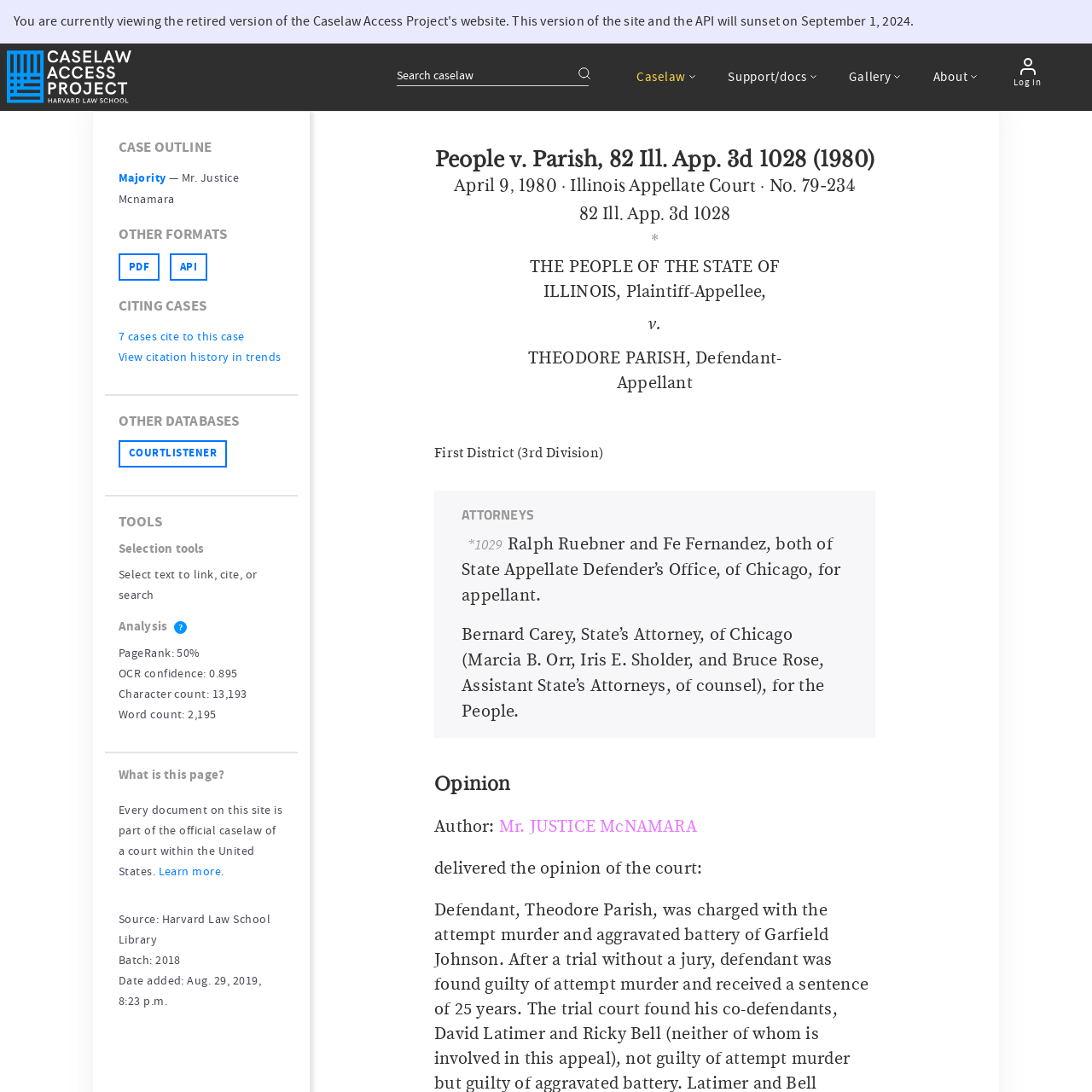What is the date of the court case?
From the image, respond with a single word or phrase.

April 9, 1980